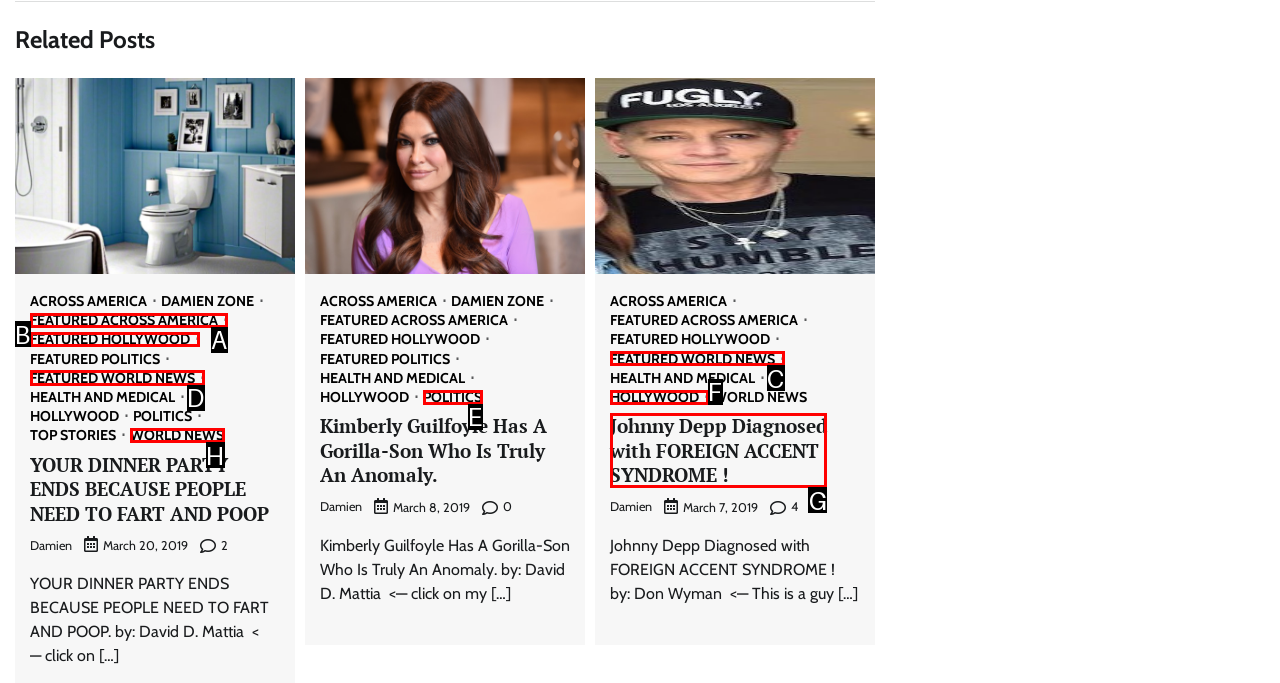Figure out which option to click to perform the following task: View 'Johnny Depp Diagnosed with FOREIGN ACCENT SYNDROME!' article
Provide the letter of the correct option in your response.

G